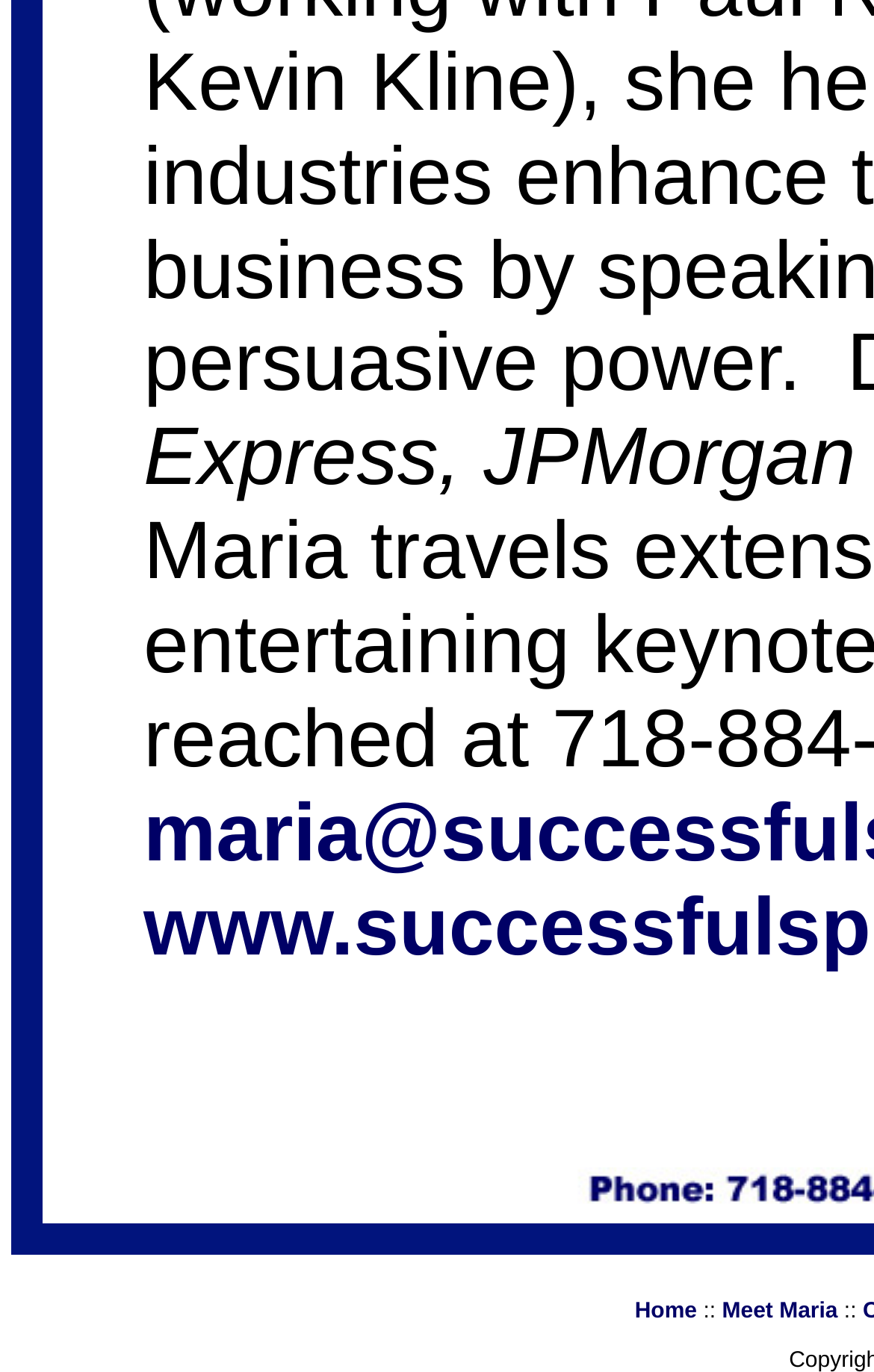Extract the bounding box coordinates for the UI element described as: "Erectile Dysfunction".

None